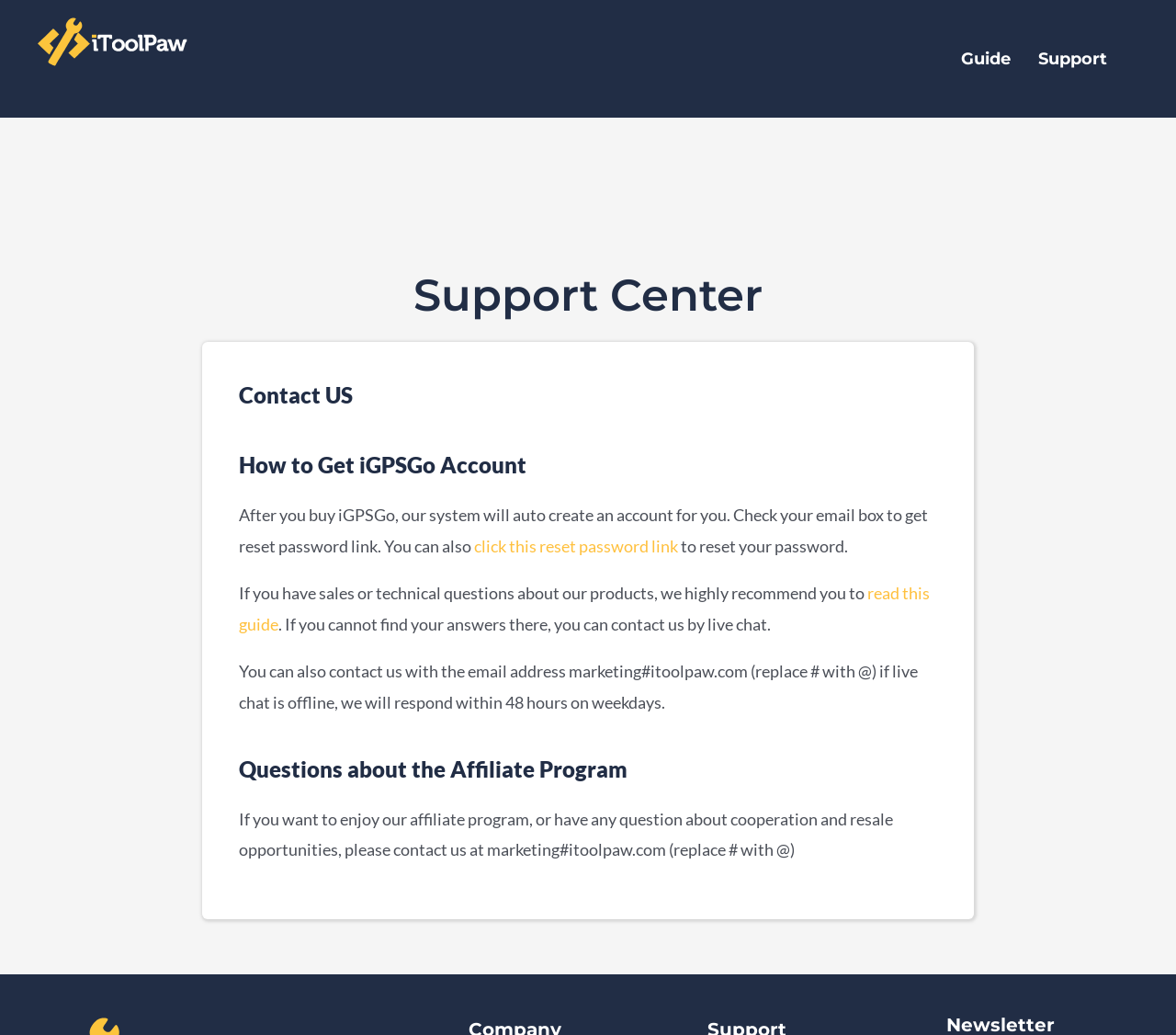What is the contact email for affiliate program questions?
Respond with a short answer, either a single word or a phrase, based on the image.

marketing@itoolpaw.com